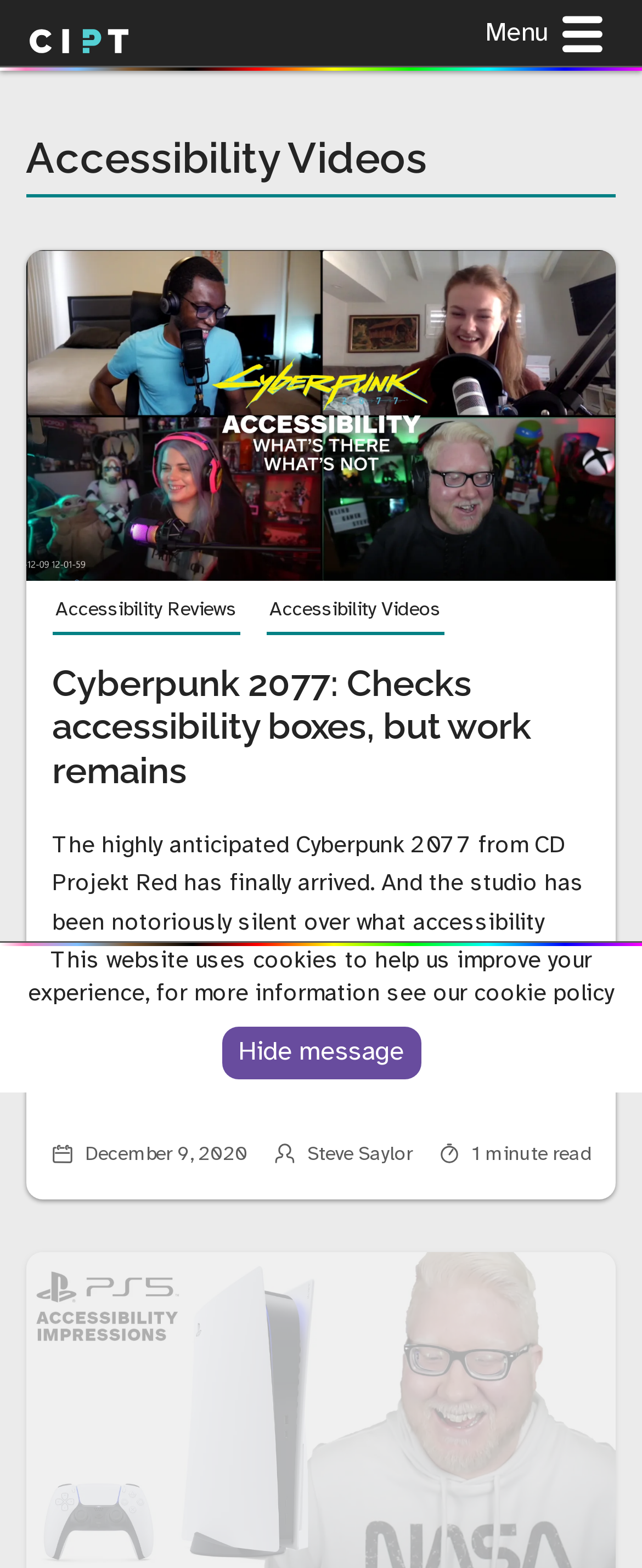How many links are in the Accessibility Videos section?
From the screenshot, supply a one-word or short-phrase answer.

3